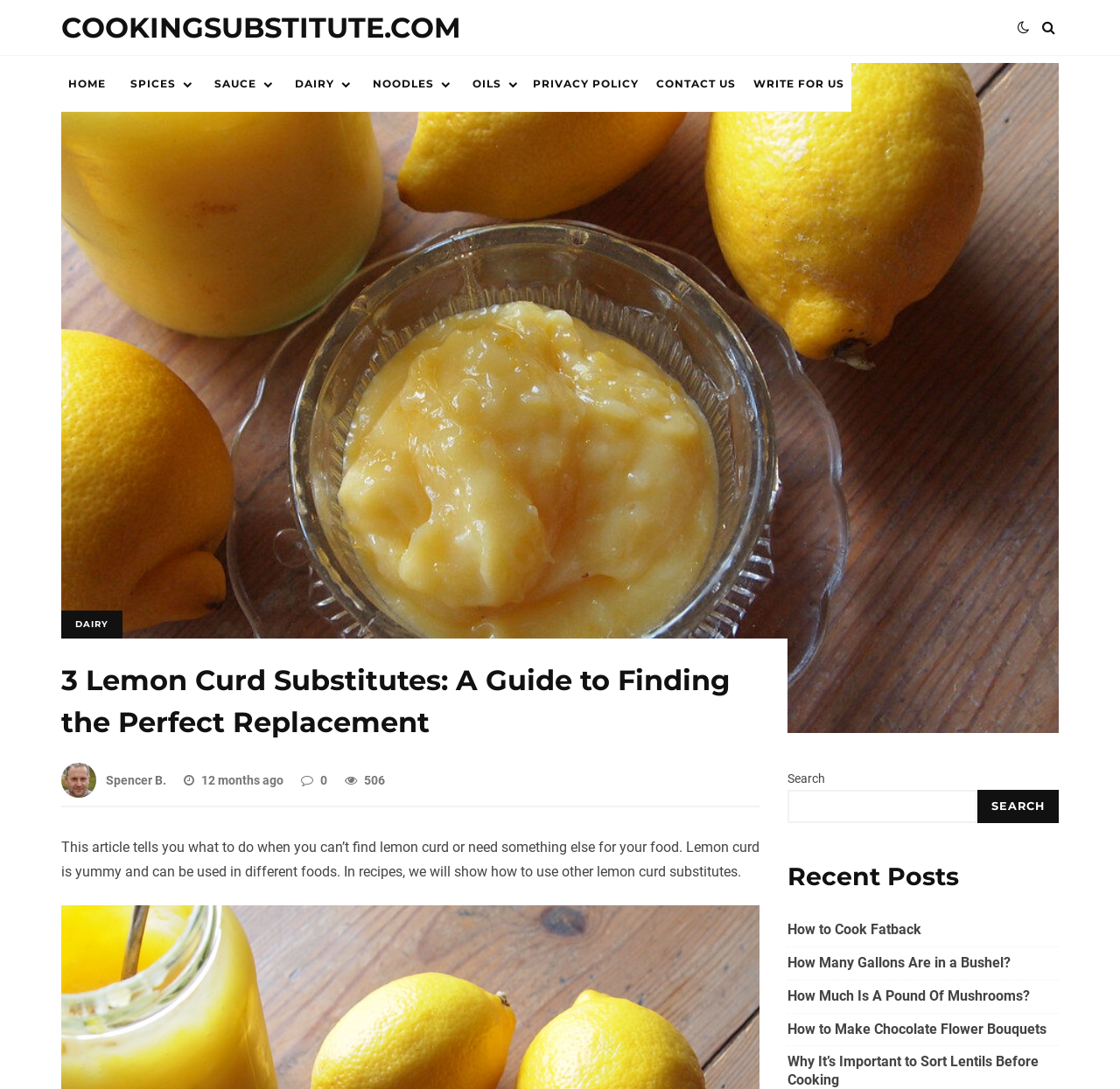Find the bounding box coordinates of the element's region that should be clicked in order to follow the given instruction: "Read the article about DTC P0841 Code". The coordinates should consist of four float numbers between 0 and 1, i.e., [left, top, right, bottom].

None